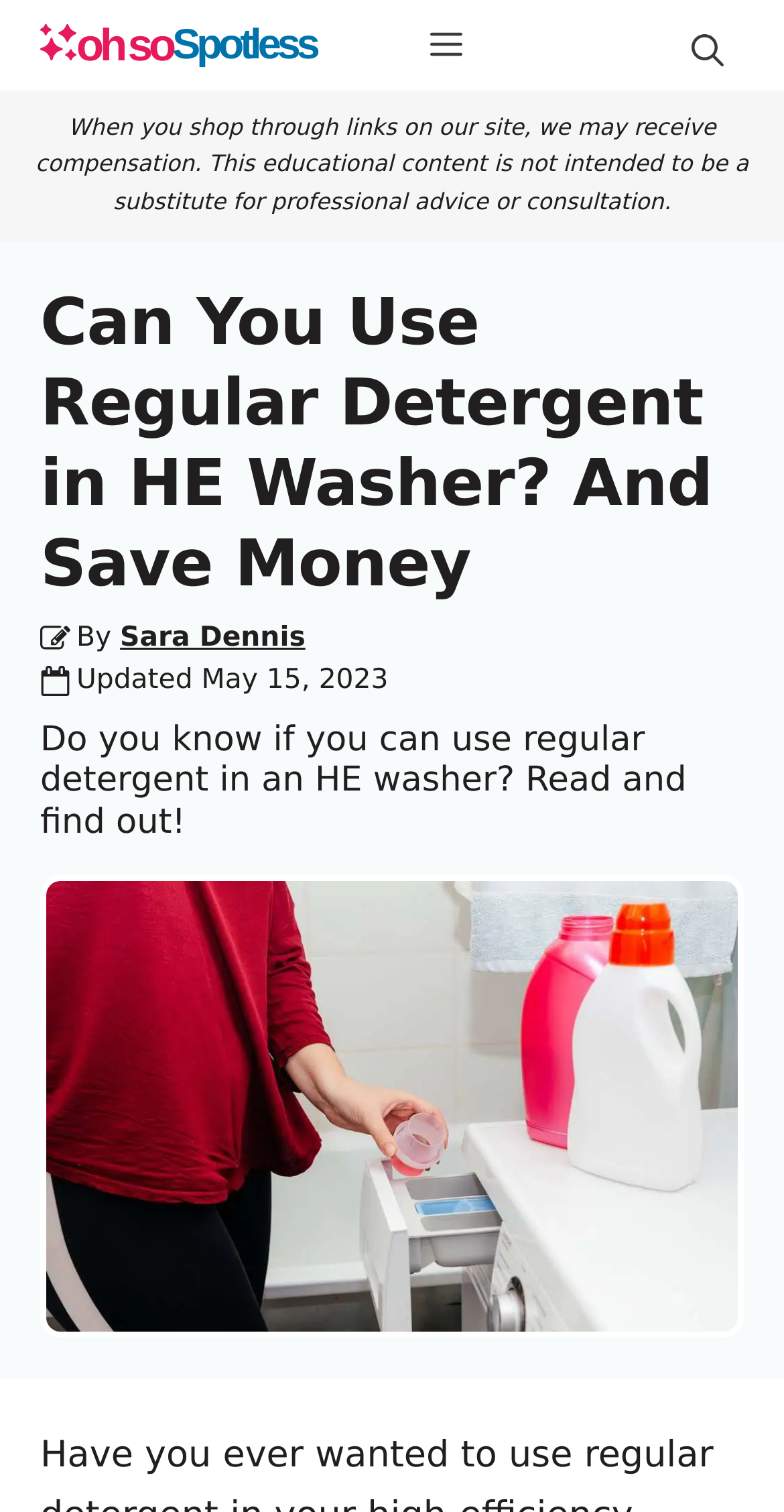Locate the primary headline on the webpage and provide its text.

Can You Use Regular Detergent in HE Washer? And Save Money